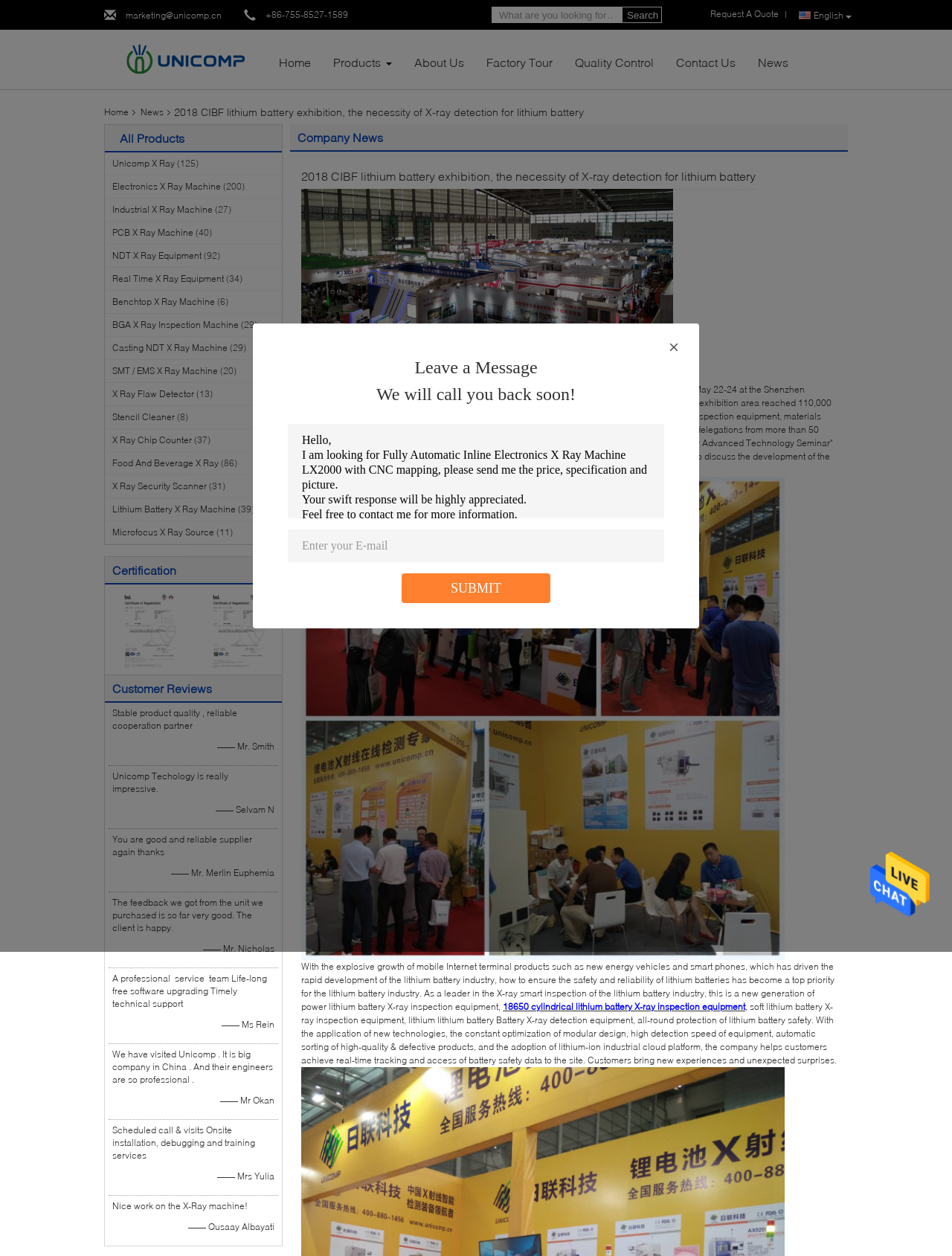Determine the bounding box coordinates in the format (top-left x, top-left y, bottom-right x, bottom-right y). Ensure all values are floating point numbers between 0 and 1. Identify the bounding box of the UI element described by: Unicomp X Ray

[0.118, 0.126, 0.184, 0.134]